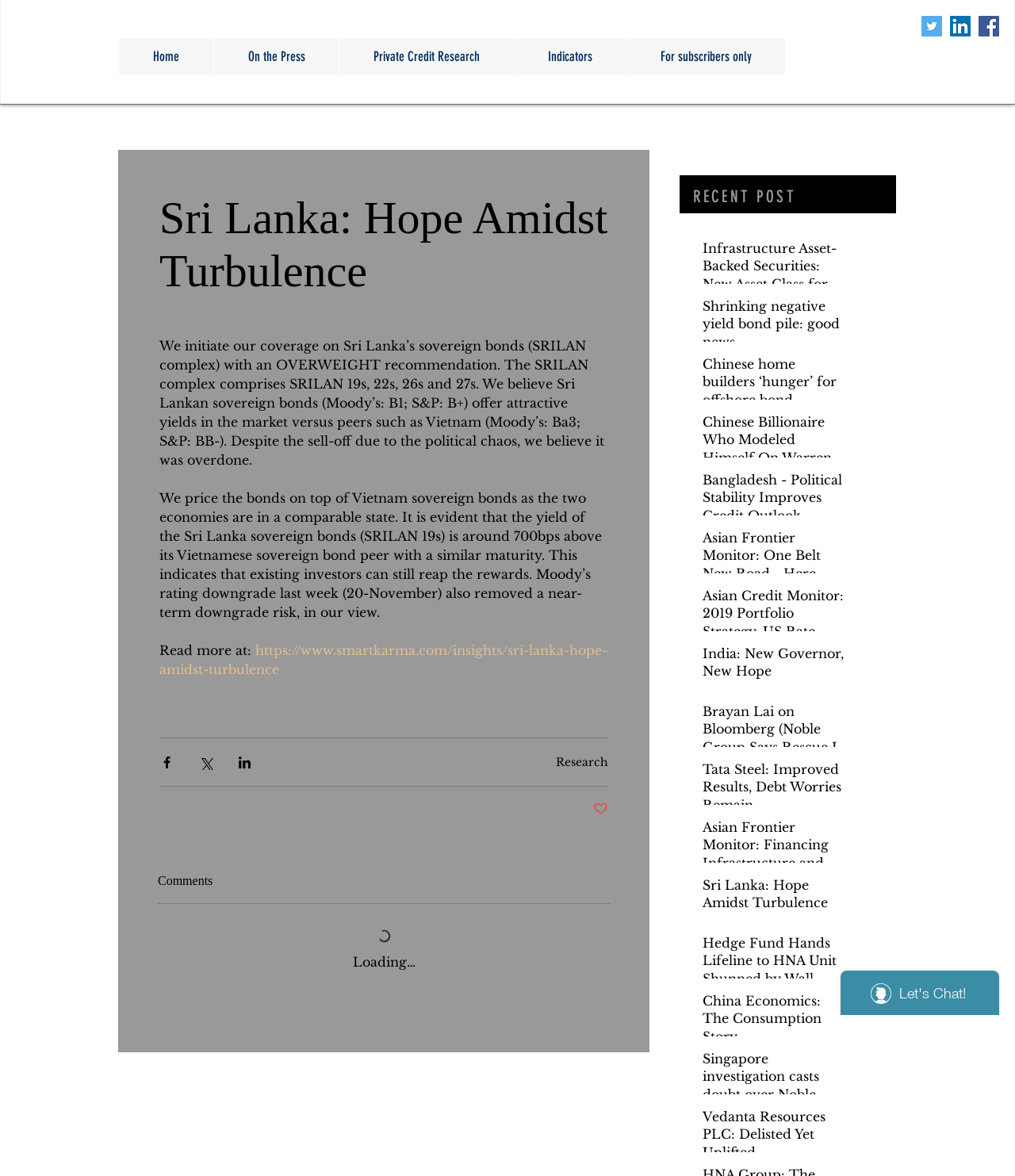Carefully examine the image and provide an in-depth answer to the question: How many buttons are there to share the article?

I counted the number of buttons to share the article by looking at the buttons under the article section, which includes 'Share via Facebook', 'Share via Twitter', and 'Share via LinkedIn' buttons.